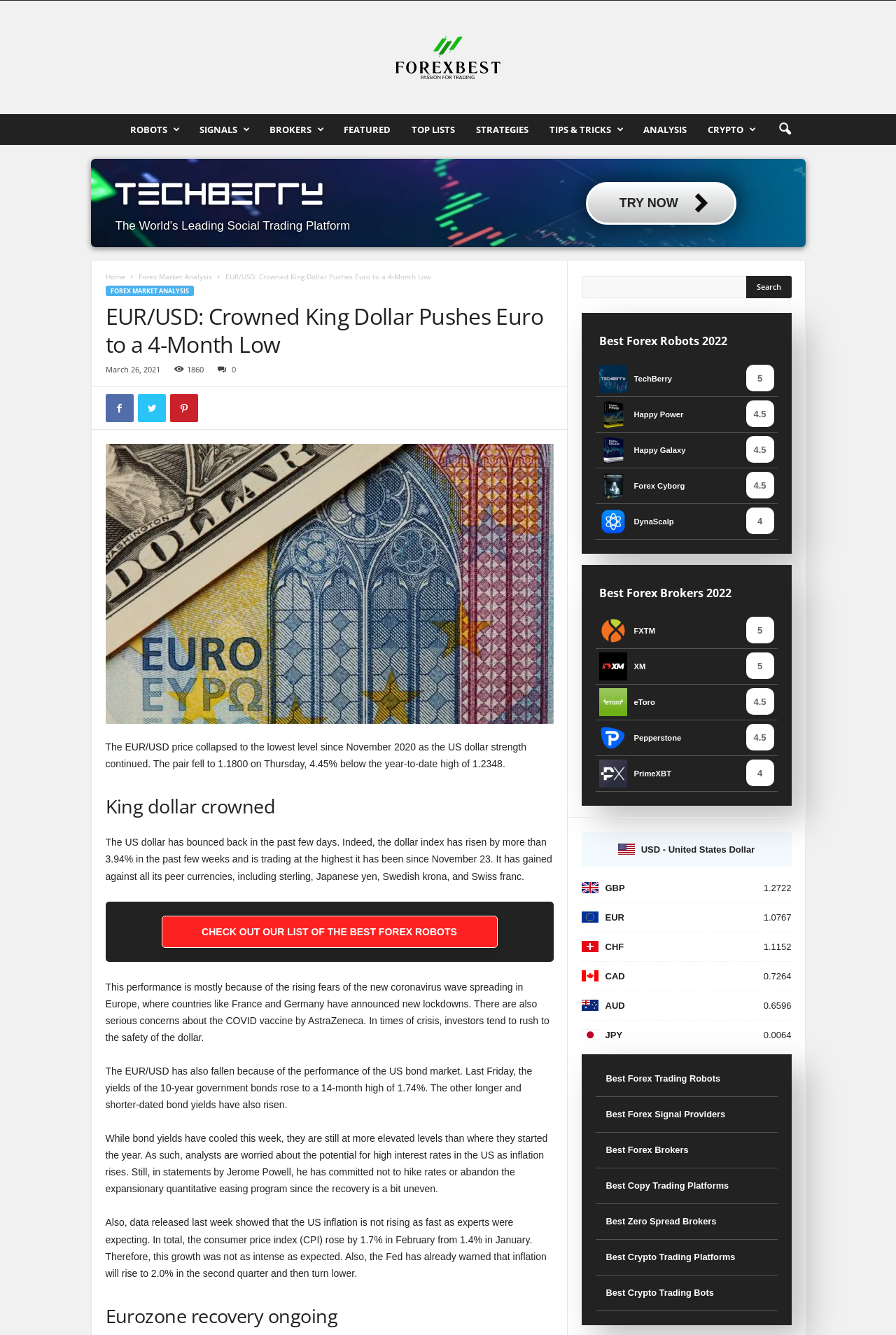Locate the bounding box coordinates of the area that needs to be clicked to fulfill the following instruction: "Click on the 'Contact Us' link". The coordinates should be in the format of four float numbers between 0 and 1, namely [left, top, right, bottom].

None